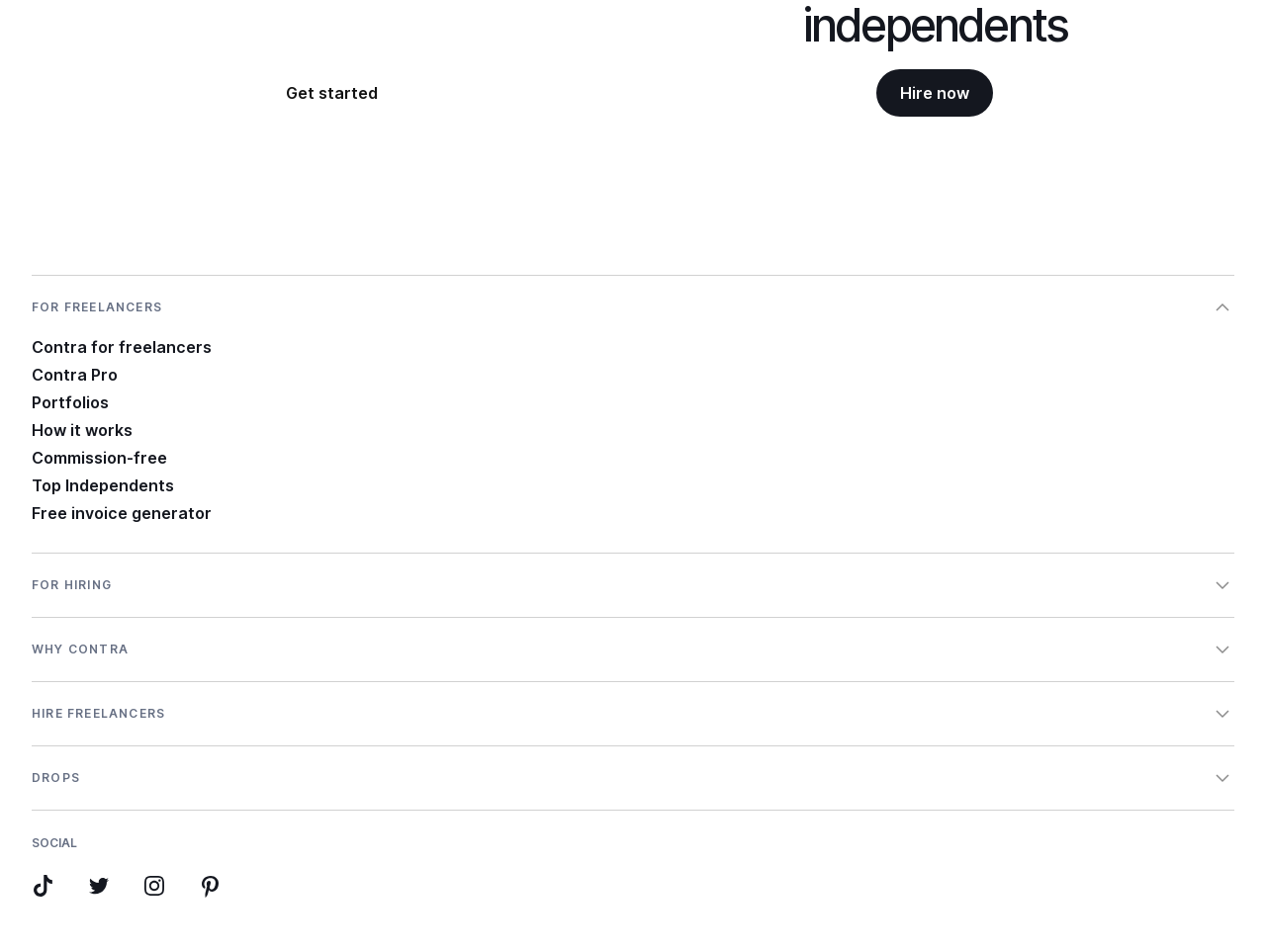Locate the bounding box coordinates of the clickable region necessary to complete the following instruction: "Click on 'Get started'". Provide the coordinates in the format of four float numbers between 0 and 1, i.e., [left, top, right, bottom].

[0.207, 0.073, 0.317, 0.123]